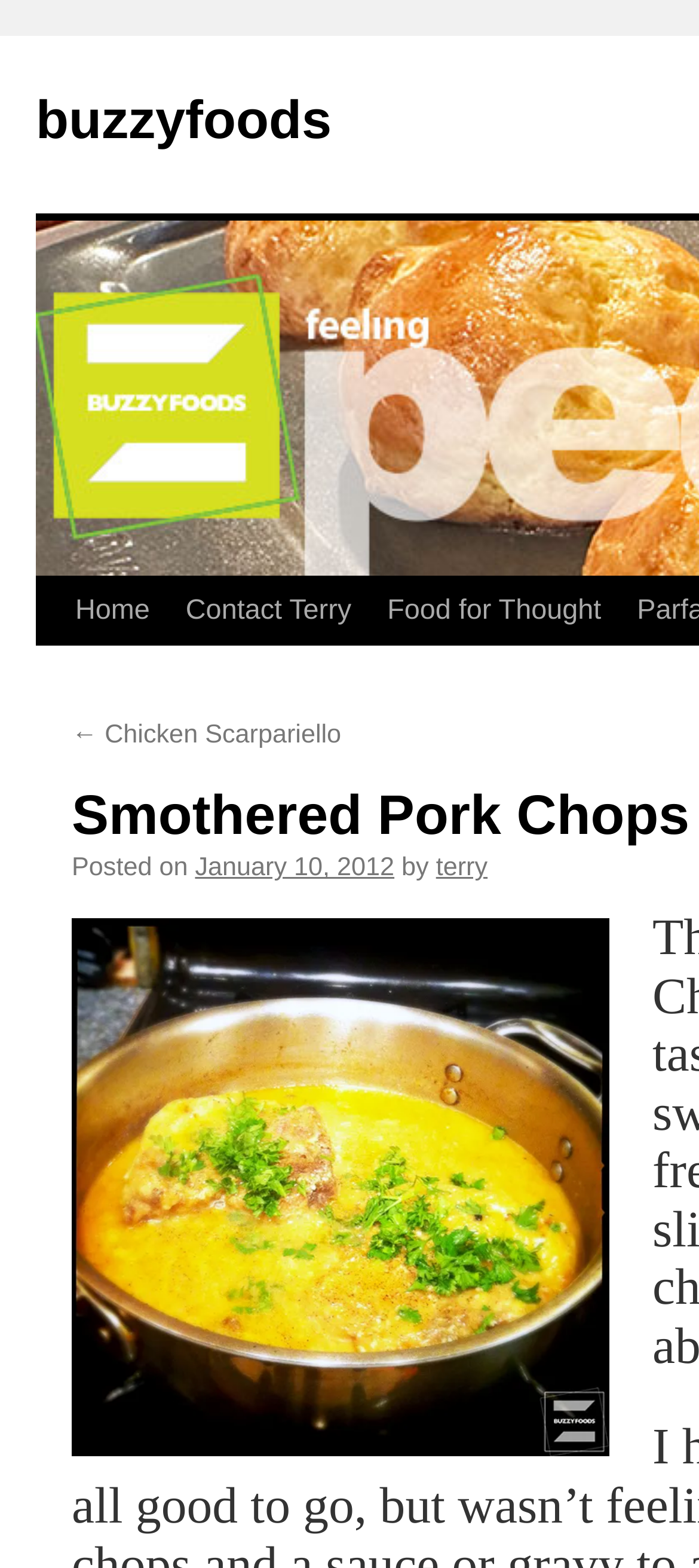Please determine the bounding box coordinates of the element to click on in order to accomplish the following task: "Go to Cini Little Australia page". Ensure the coordinates are four float numbers ranging from 0 to 1, i.e., [left, top, right, bottom].

None